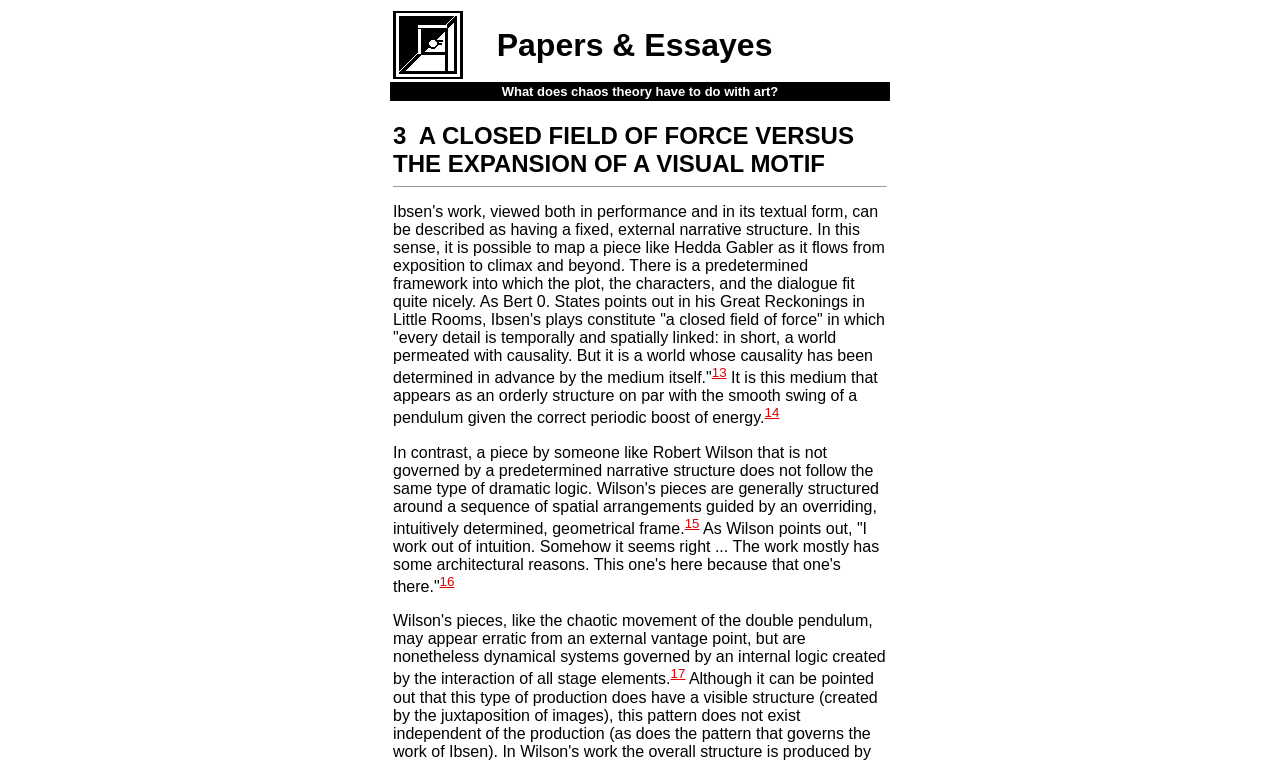How many table cells are in the first table row? From the image, respond with a single word or brief phrase.

2